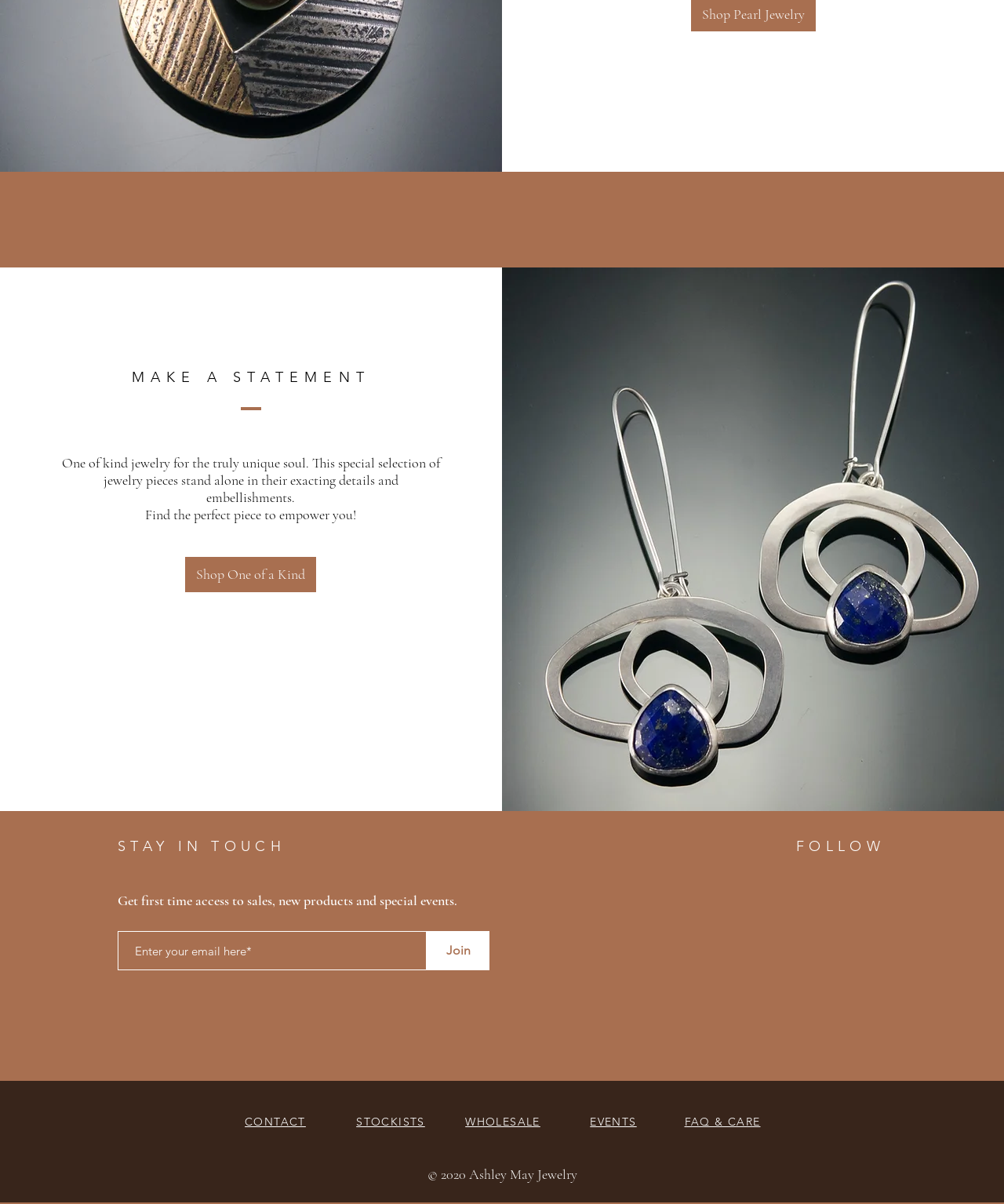What is the purpose of the textbox?
Answer the question in as much detail as possible.

The textbox is used to enter an email address, as indicated by the label 'Enter your email here*' and the 'Join' button next to it, suggesting that users can join a mailing list or newsletter by entering their email address.